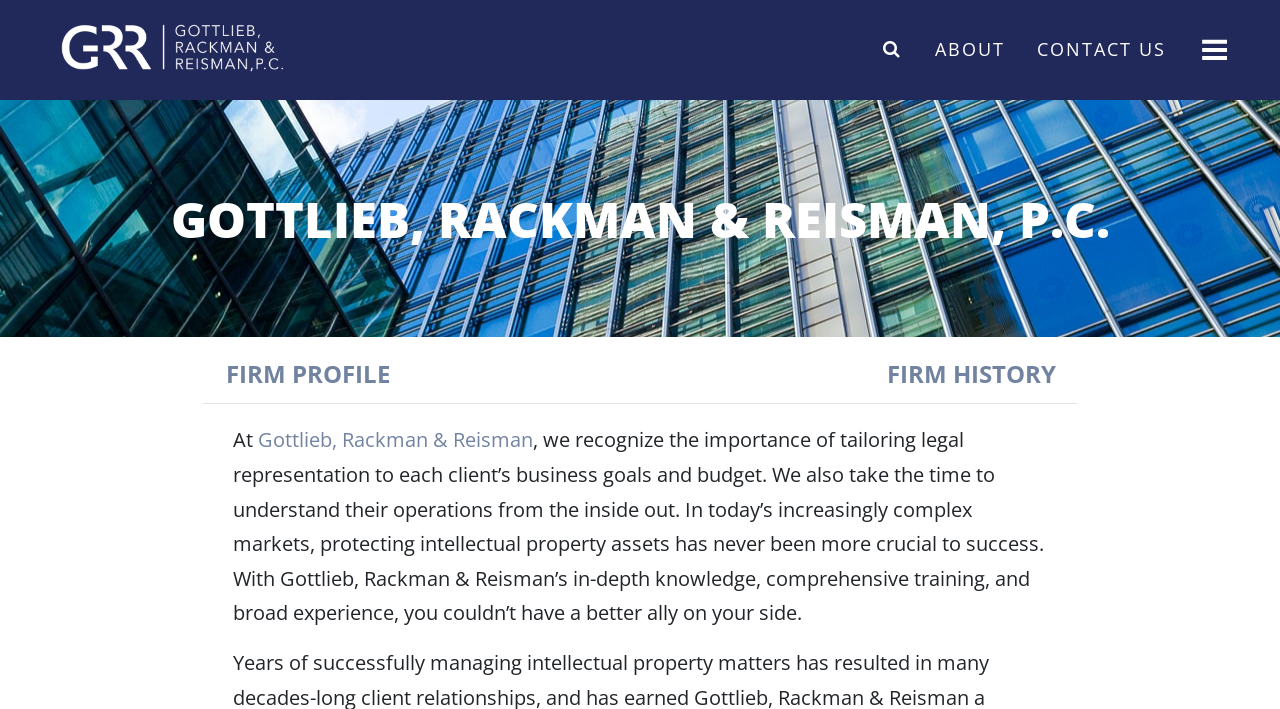Identify the bounding box for the described UI element. Provide the coordinates in (top-left x, top-left y, bottom-right x, bottom-right y) format with values ranging from 0 to 1: Industries

[0.0, 0.392, 0.062, 0.461]